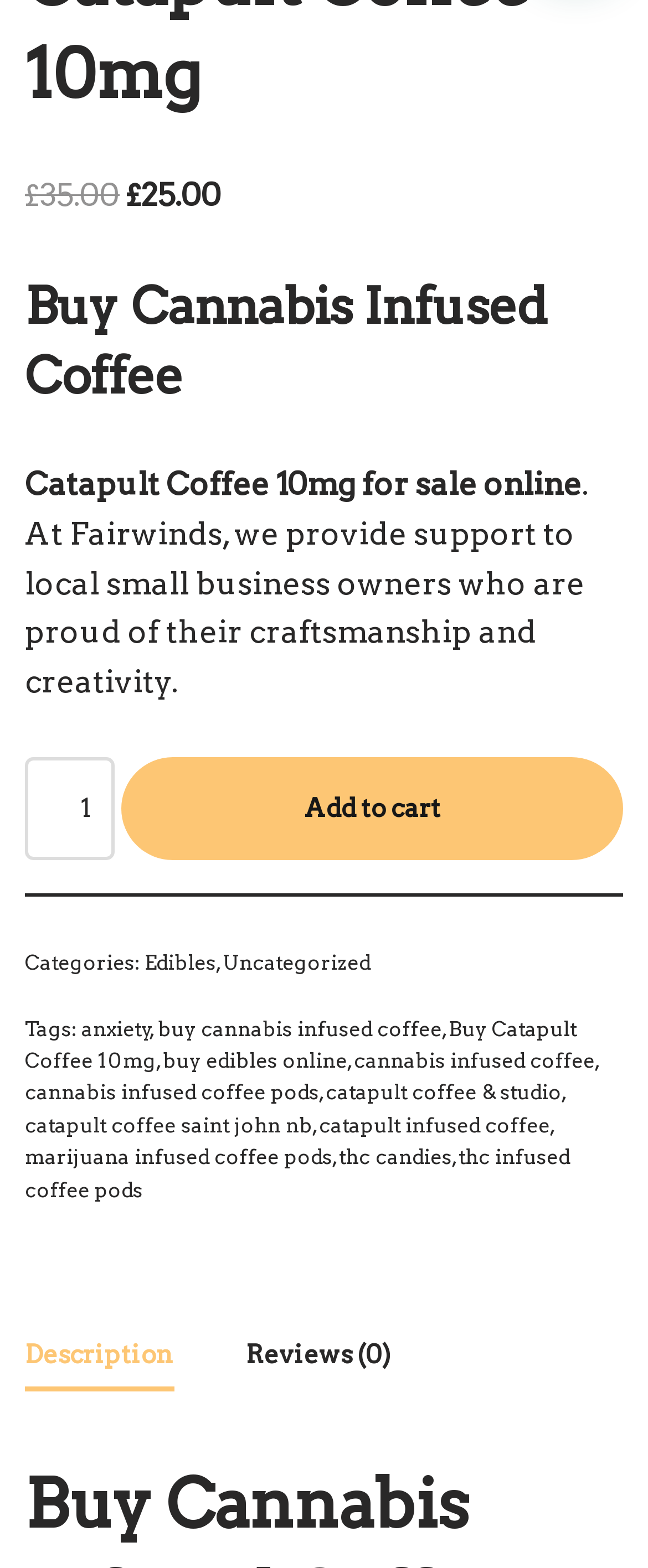Determine the bounding box coordinates of the element that should be clicked to execute the following command: "Change the product quantity".

[0.038, 0.483, 0.178, 0.549]